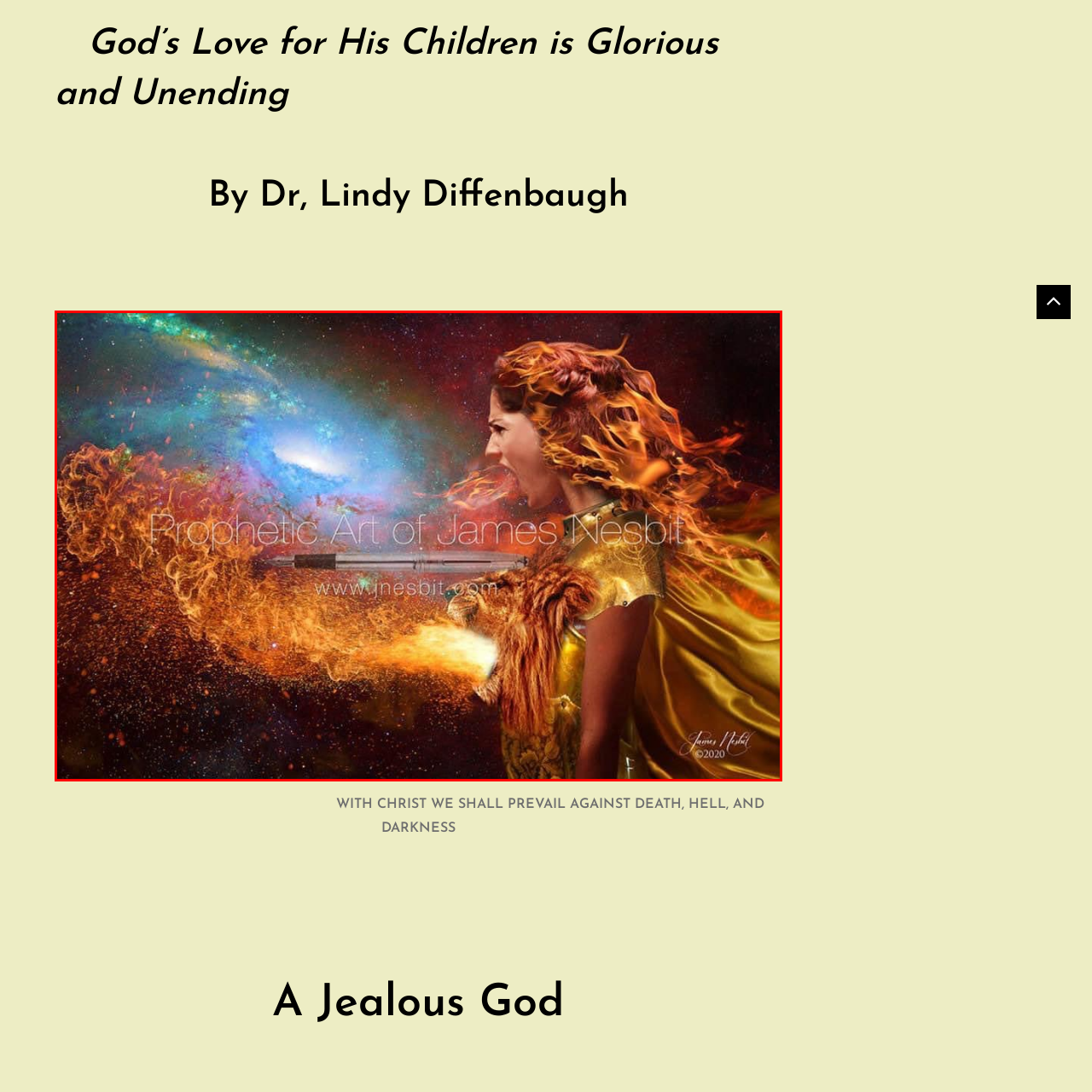Create an extensive description for the image inside the red frame.

The image, titled "OUR GOD THROUGH US CONSUMES SATAN'S TACTICS," showcases a dynamic and powerful scene that evokes themes of divine strength and resilience. It features a figure adorned in a golden outfit with an elegant cape, embodying a strong and fierce presence. Her expressive face is captured mid-cry, suggesting a passionate declaration or battle cry. Surrounding her are vivid elements of flame and cosmic backgrounds, symbolizing the extraordinary power and glory attributed to divine intervention and protection.

This artwork, created by James Nesbit, utilizes a blend of fiery and ethereal visuals, emphasizing the transformative power of faith. The flames appear to emanate from the figure, reinforcing the idea of spiritual warfare and the triumph of good over evil. The spectral colors and swirling cosmos in the background enhance the dramatic effect, inviting the viewer to contemplate the profound message of victory and divine love that transcends darkness and despair.

The caption at the bottom of the image further reinforces the message, stating, "WITH CHRIST WE SHALL PREVAIL AGAINST DEATH, HELL, AND DARKNESS," emphasizing an unwavering belief in overcoming adversity through faith. This prophetic art piece serves as a poignant reminder of hope and resilience in the face of challenges.